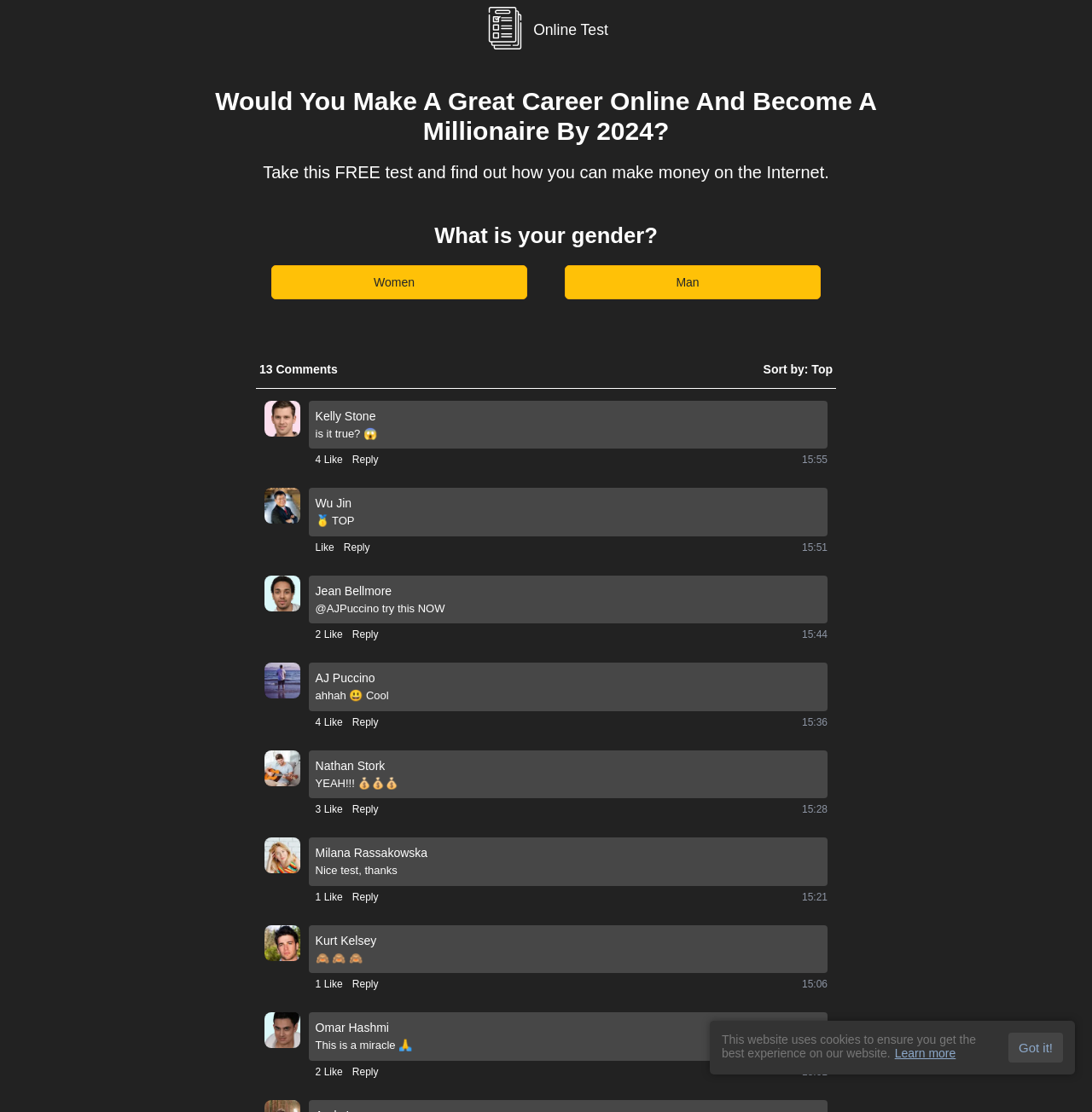Locate the bounding box coordinates of the clickable region to complete the following instruction: "Click the 'Reply' button."

[0.323, 0.407, 0.346, 0.42]